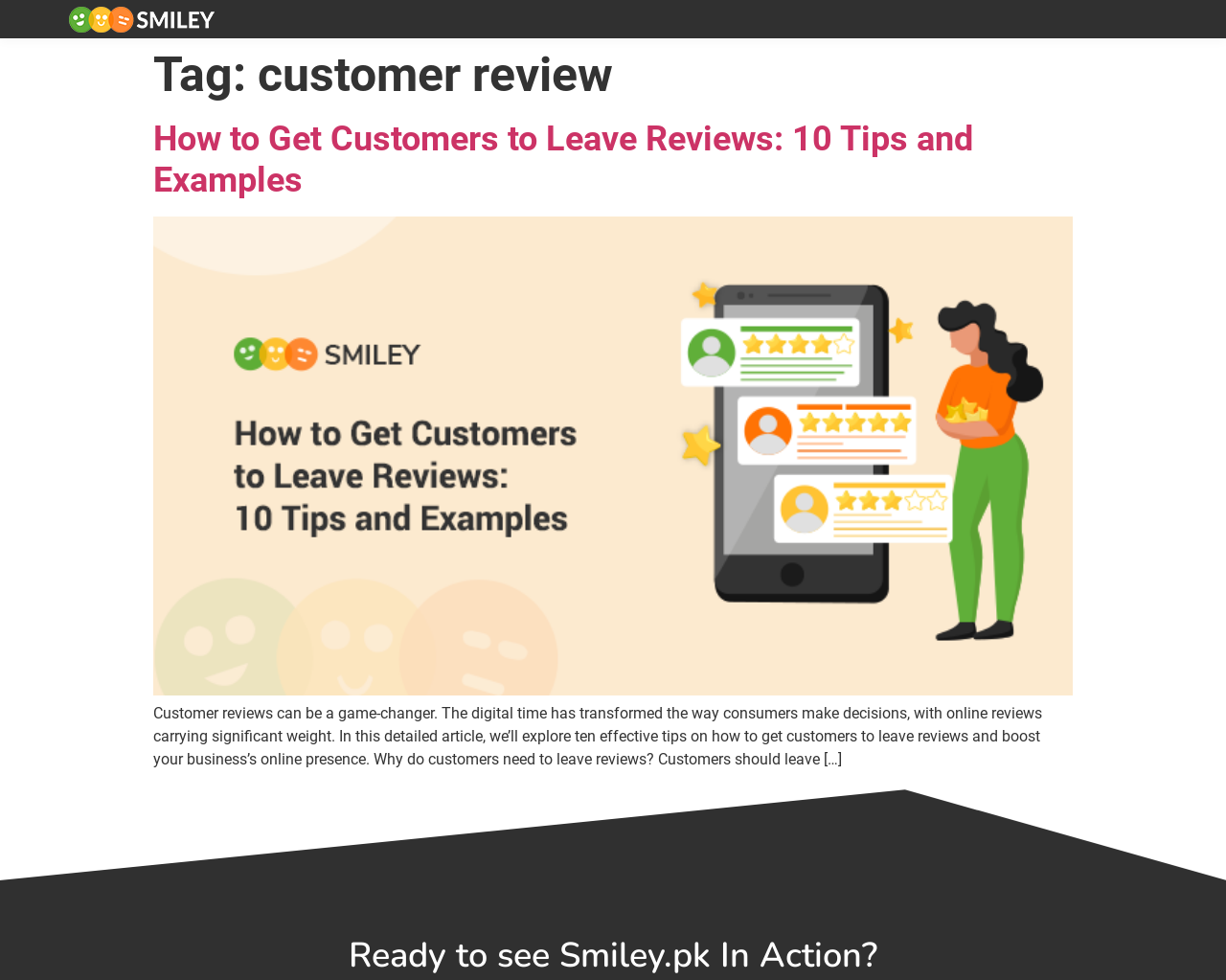How many headings are there in the article?
Look at the screenshot and give a one-word or phrase answer.

2